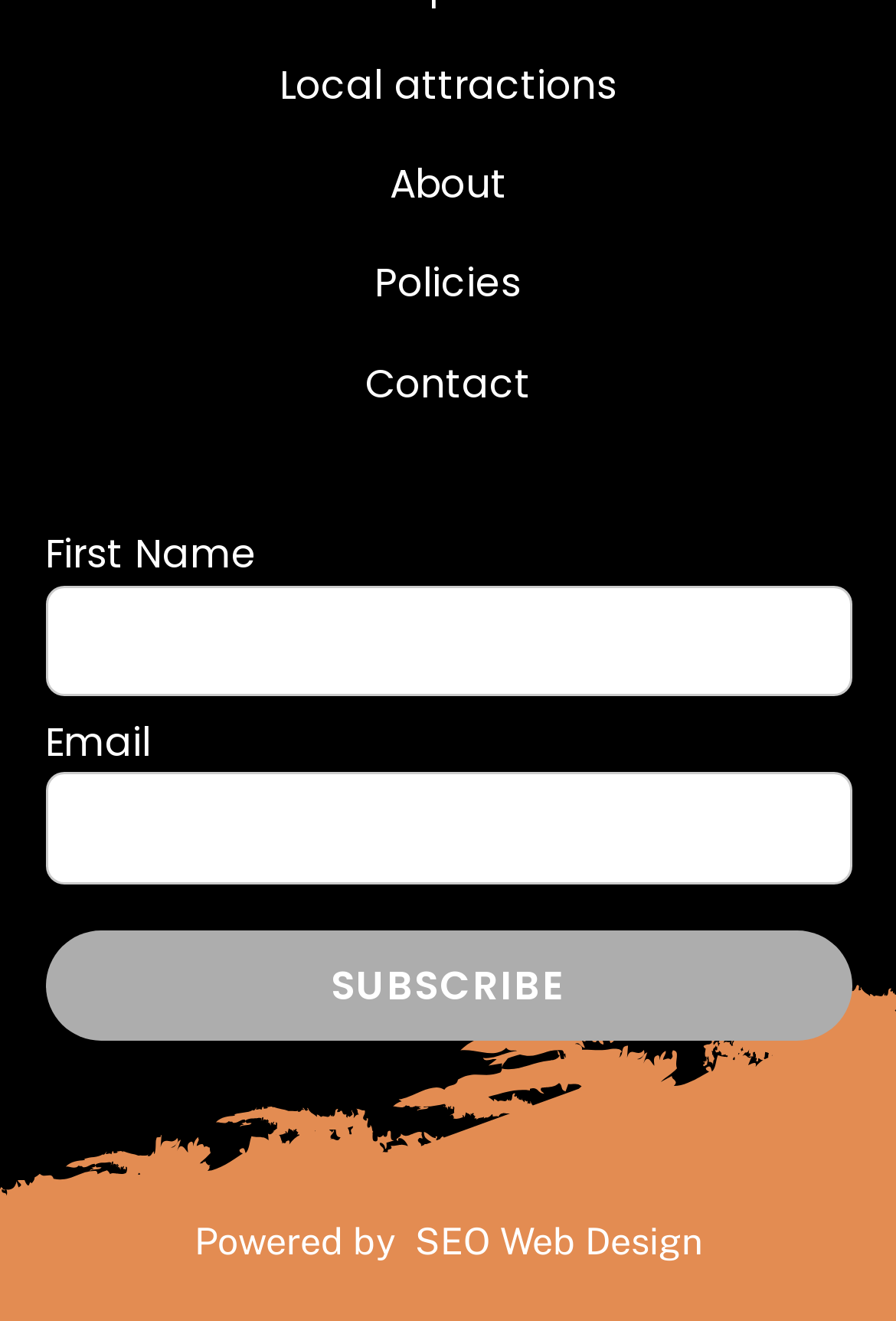Provide a short, one-word or phrase answer to the question below:
How many links are in the top navigation?

4